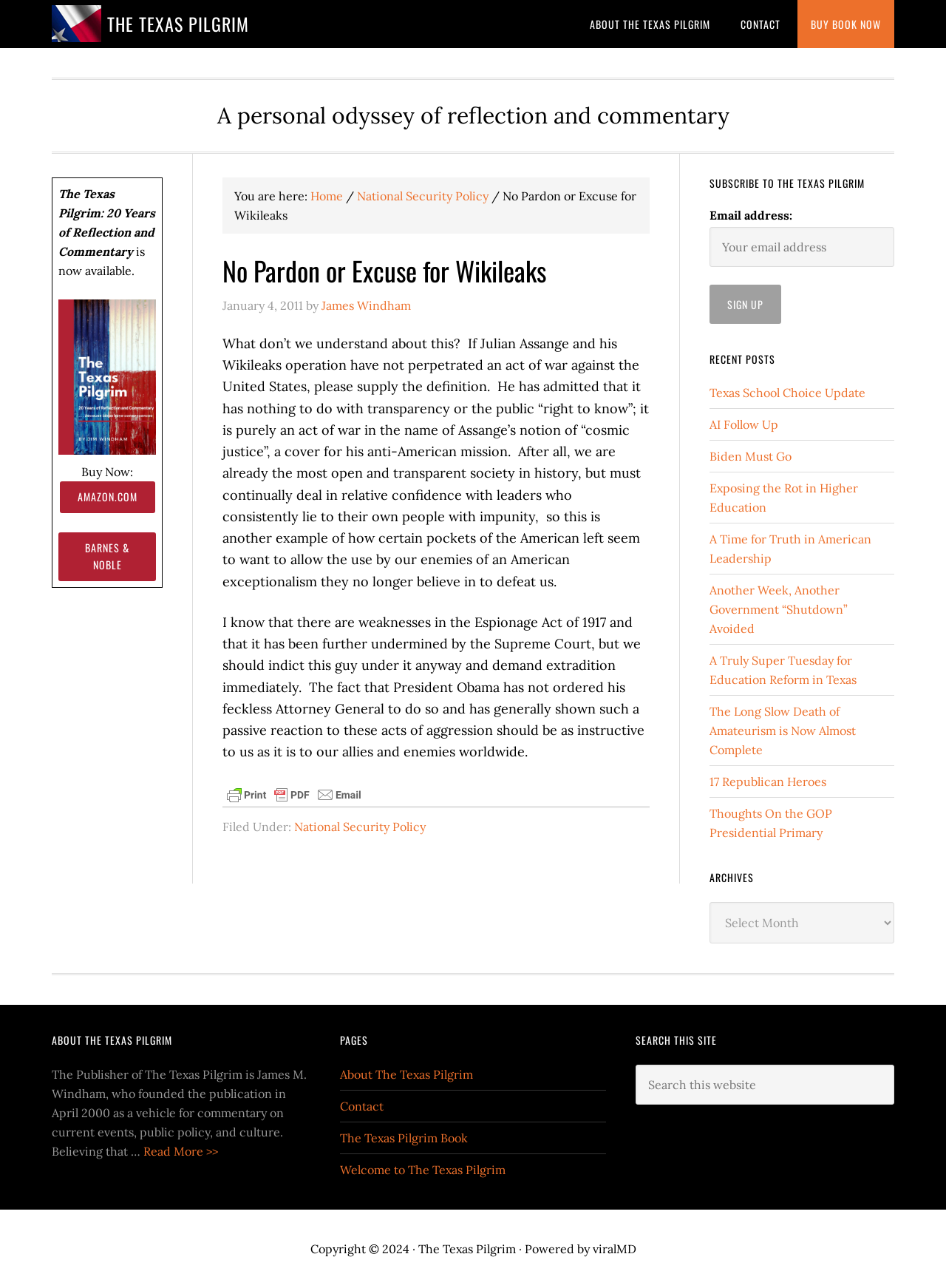Give a short answer using one word or phrase for the question:
What is the name of the author of the article?

James Windham